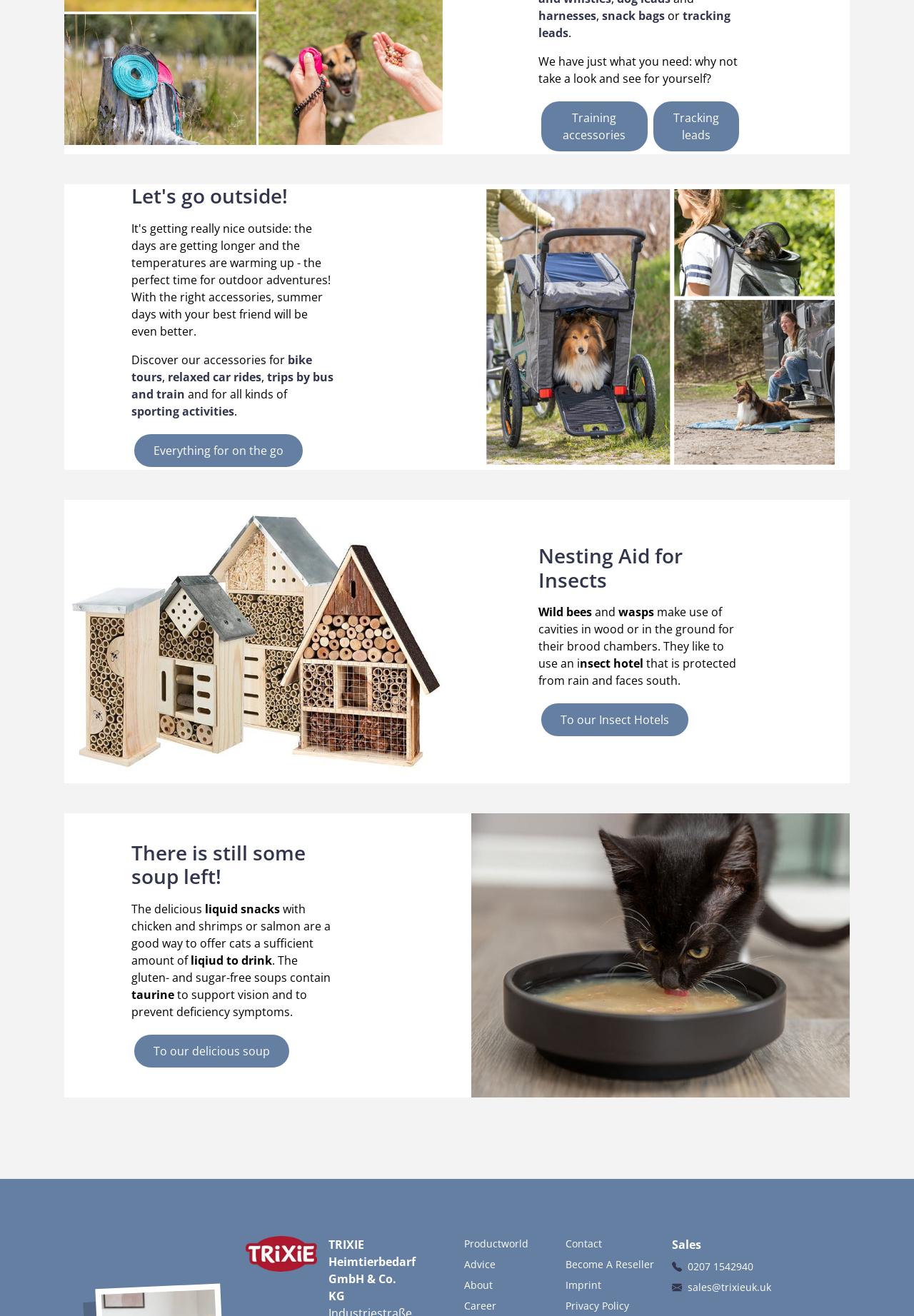Please give the bounding box coordinates of the area that should be clicked to fulfill the following instruction: "Discover 'delicious liquid snacks'". The coordinates should be in the format of four float numbers from 0 to 1, i.e., [left, top, right, bottom].

[0.144, 0.685, 0.306, 0.697]